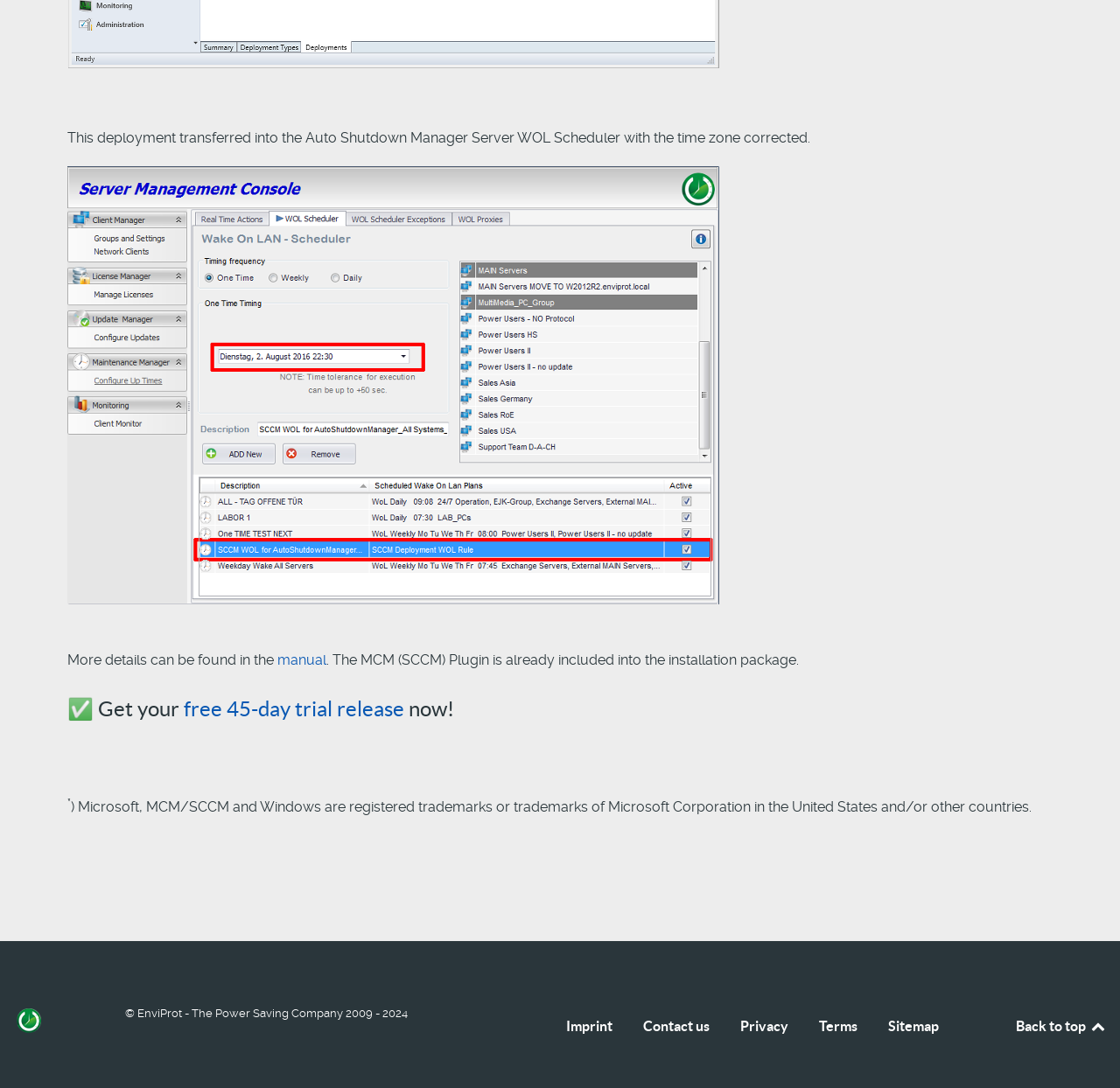Please answer the following question using a single word or phrase: 
What is the company name mentioned in the footer?

EnviProt